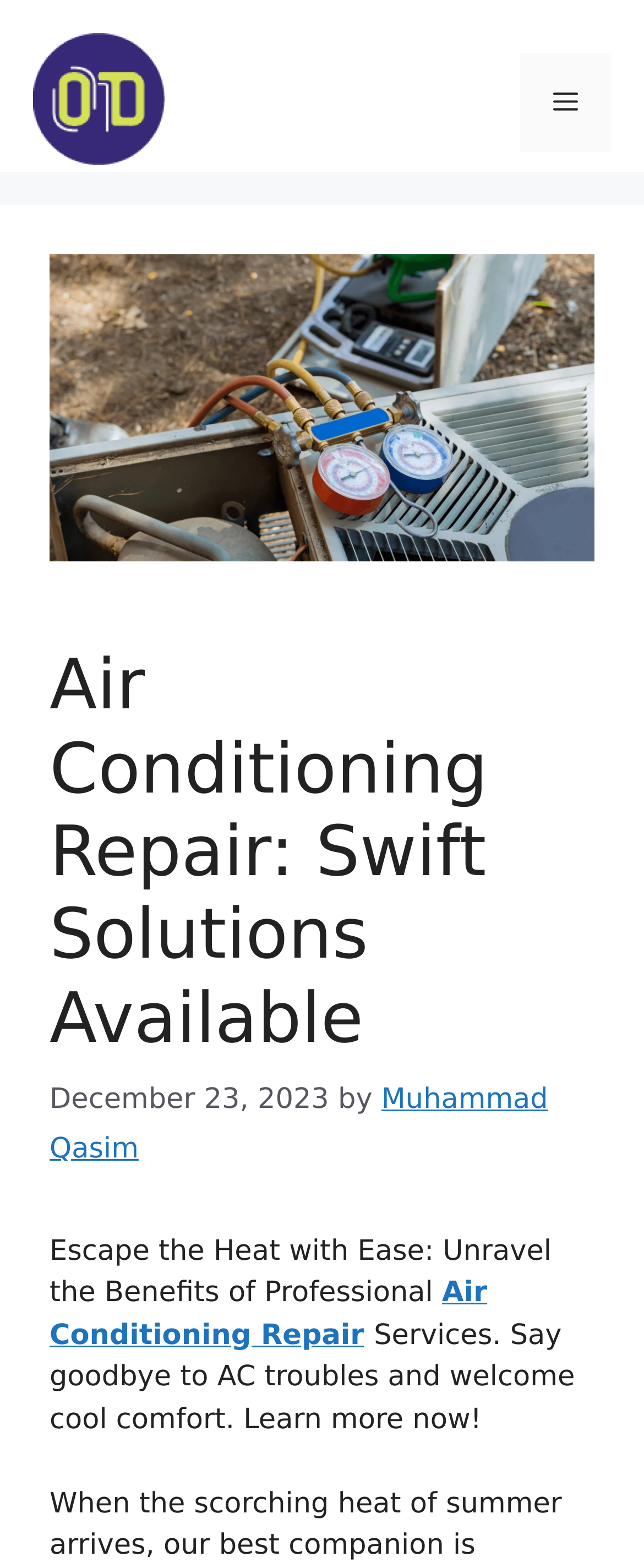Use a single word or phrase to answer the question: What is the purpose of the website?

To provide AC repair services